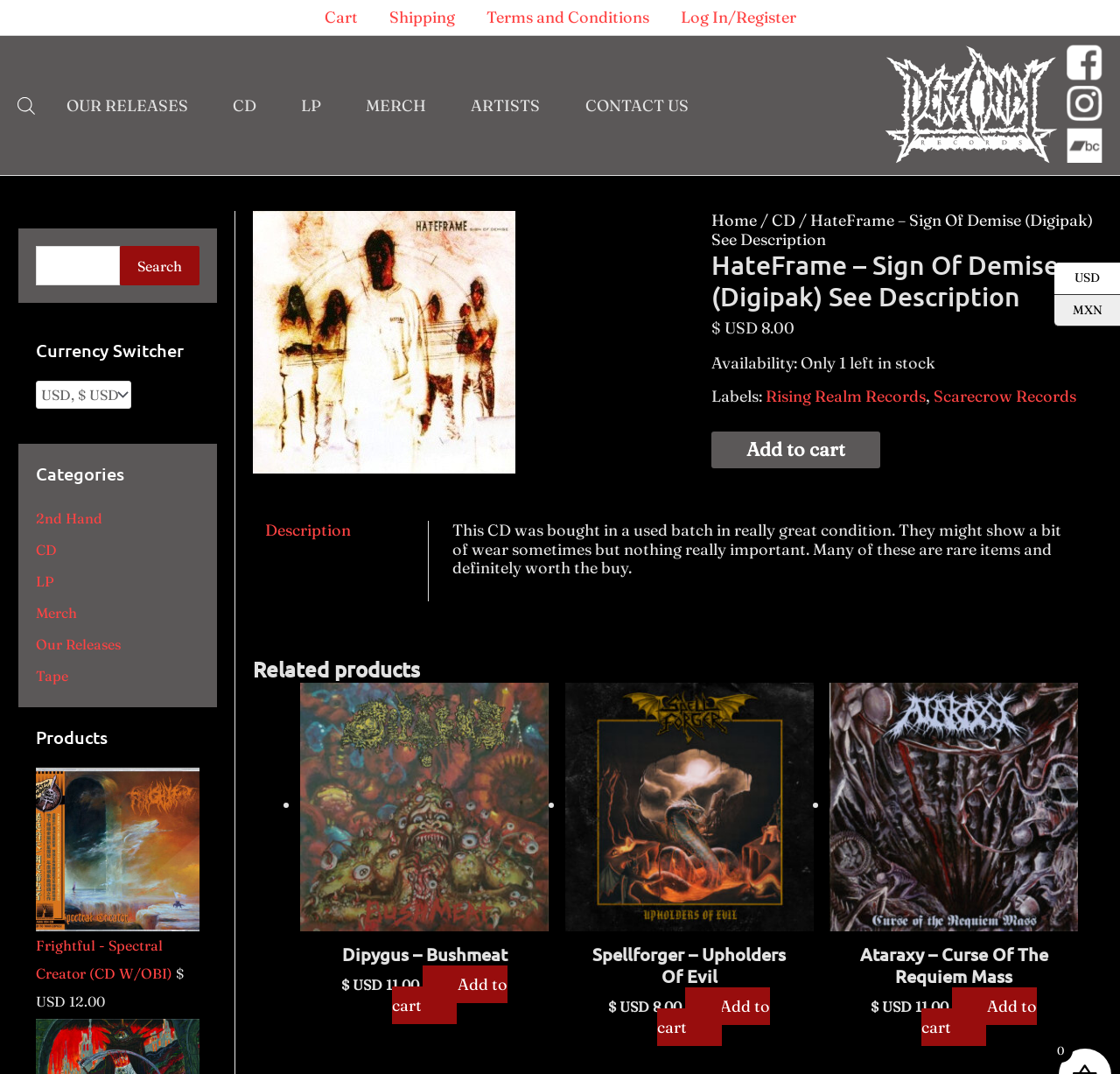Determine the bounding box coordinates of the clickable element necessary to fulfill the instruction: "Add 'HateFrame – Sign Of Demise (Digipak) See Description' to cart". Provide the coordinates as four float numbers within the 0 to 1 range, i.e., [left, top, right, bottom].

[0.635, 0.402, 0.786, 0.436]